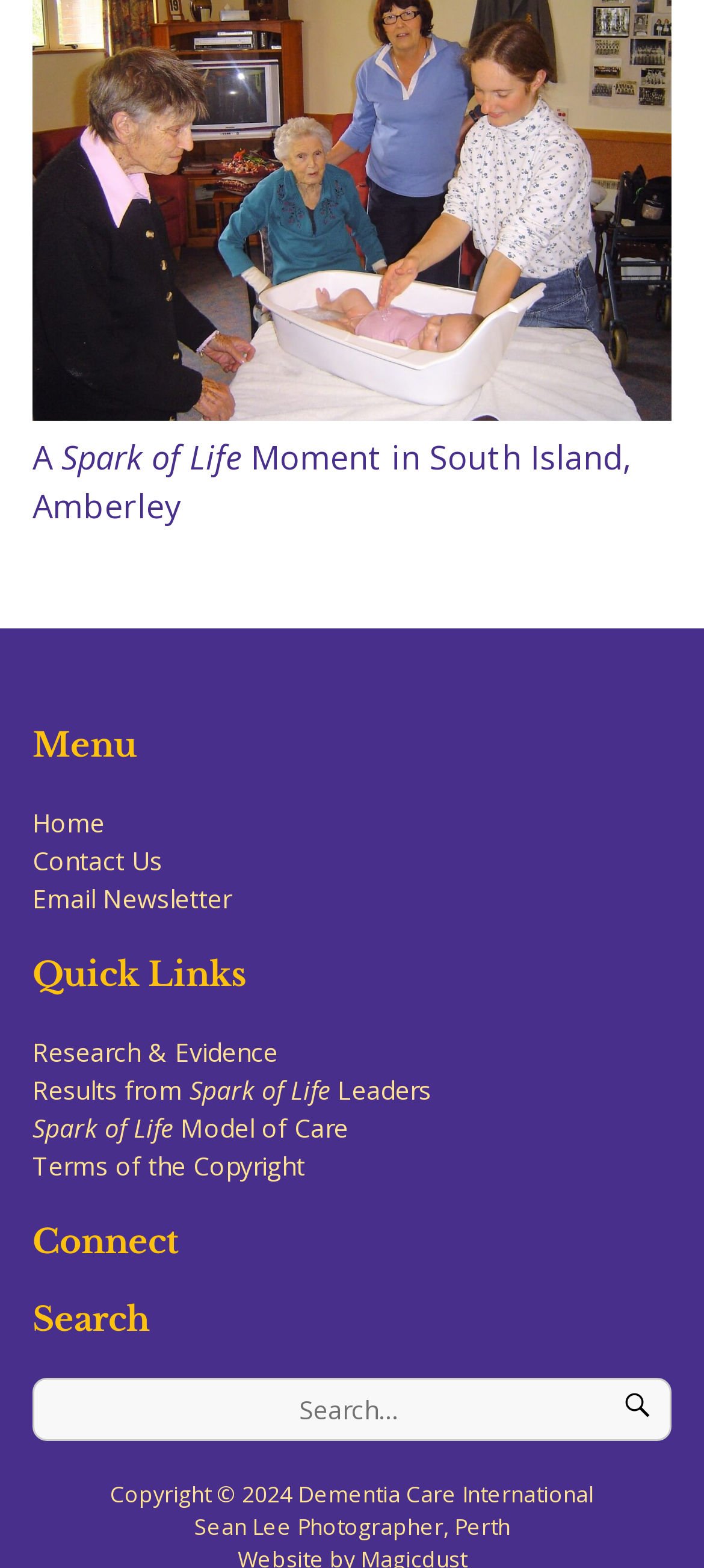Answer the following query concisely with a single word or phrase:
How many headers are there on the webpage?

4